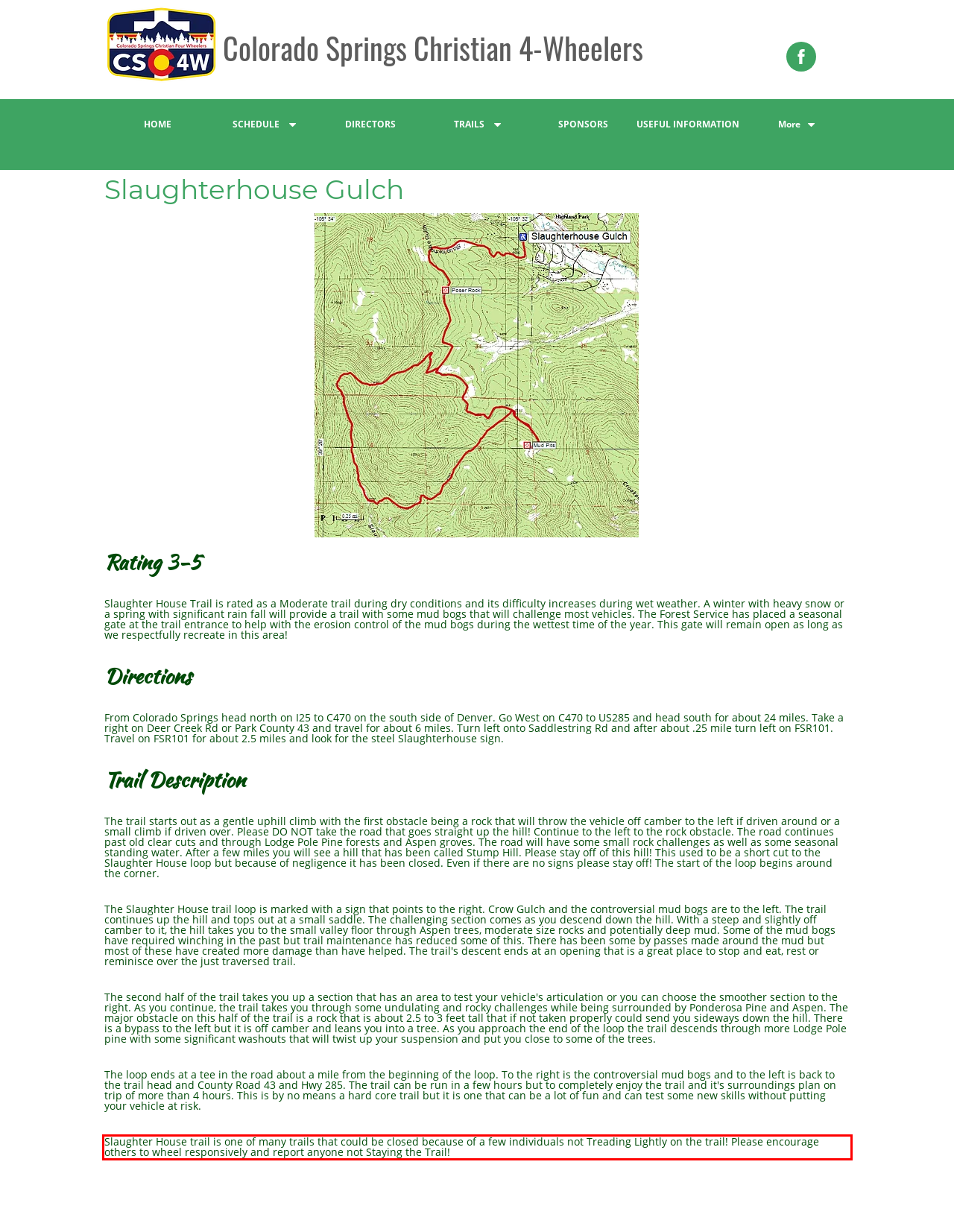Please extract the text content within the red bounding box on the webpage screenshot using OCR.

Slaughter House trail is one of many trails that could be closed because of a few individuals not Treading Lightly on the trail! Please encourage others to wheel responsively and report anyone not Staying the Trail!